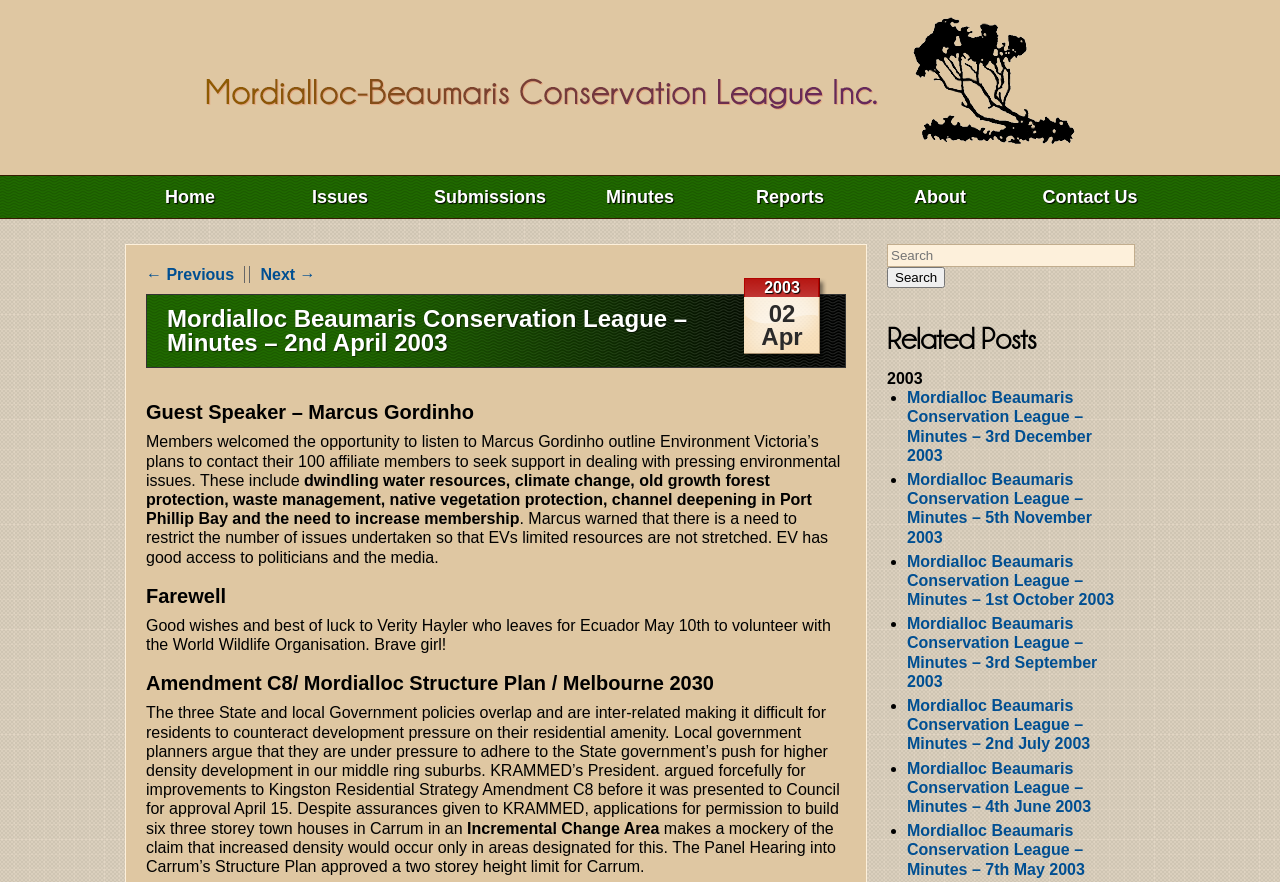Show the bounding box coordinates of the region that should be clicked to follow the instruction: "Click the 'Home' link."

[0.09, 0.2, 0.207, 0.243]